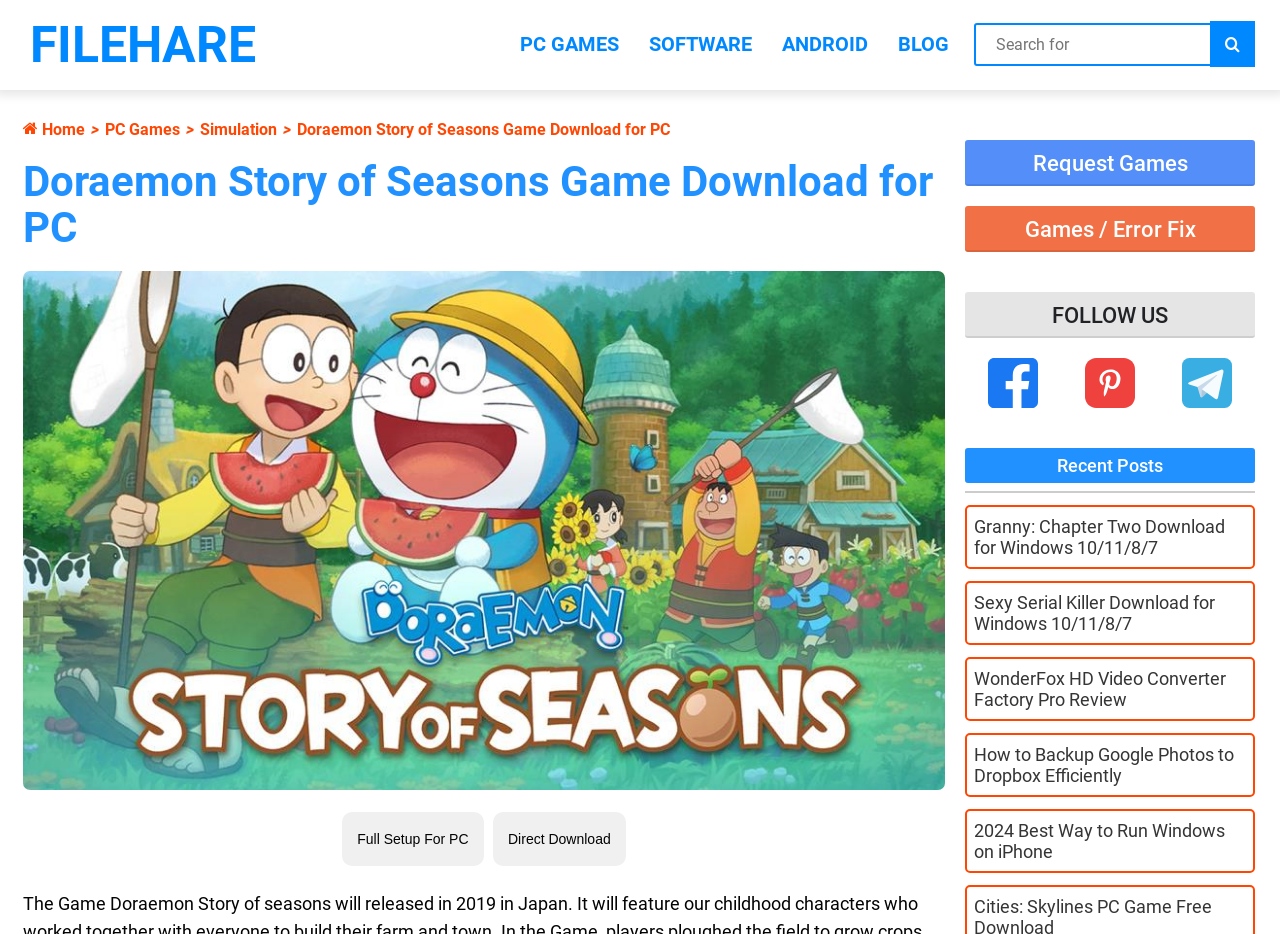Analyze the image and give a detailed response to the question:
What is the purpose of the search bar?

The search bar is located at the top of the webpage, and it is accompanied by a 'Search for' placeholder text. This suggests that the search bar is intended for users to search for games on the website.